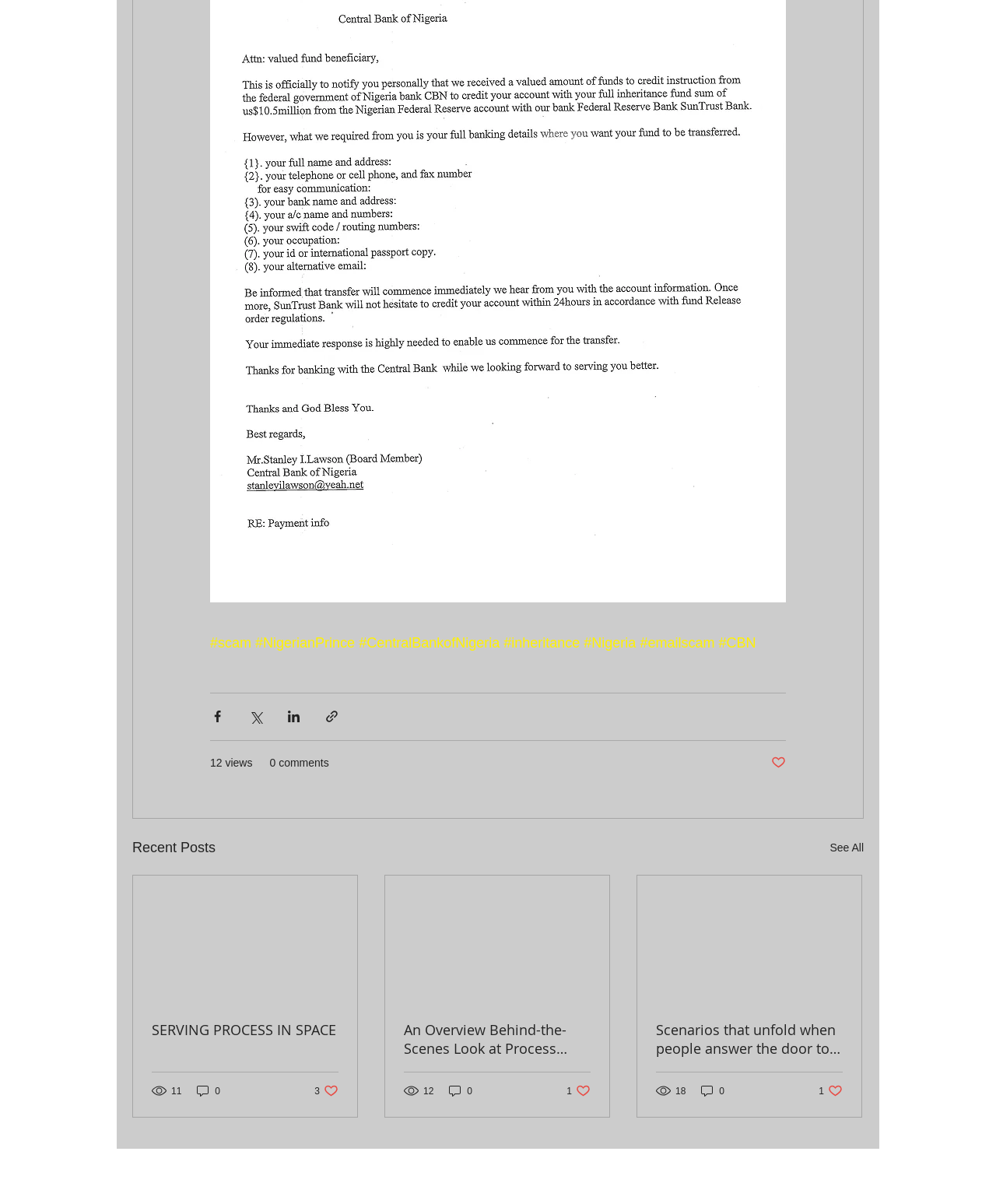What is the purpose of the buttons with Facebook, Twitter, and LinkedIn icons?
Look at the screenshot and respond with a single word or phrase.

Share via social media